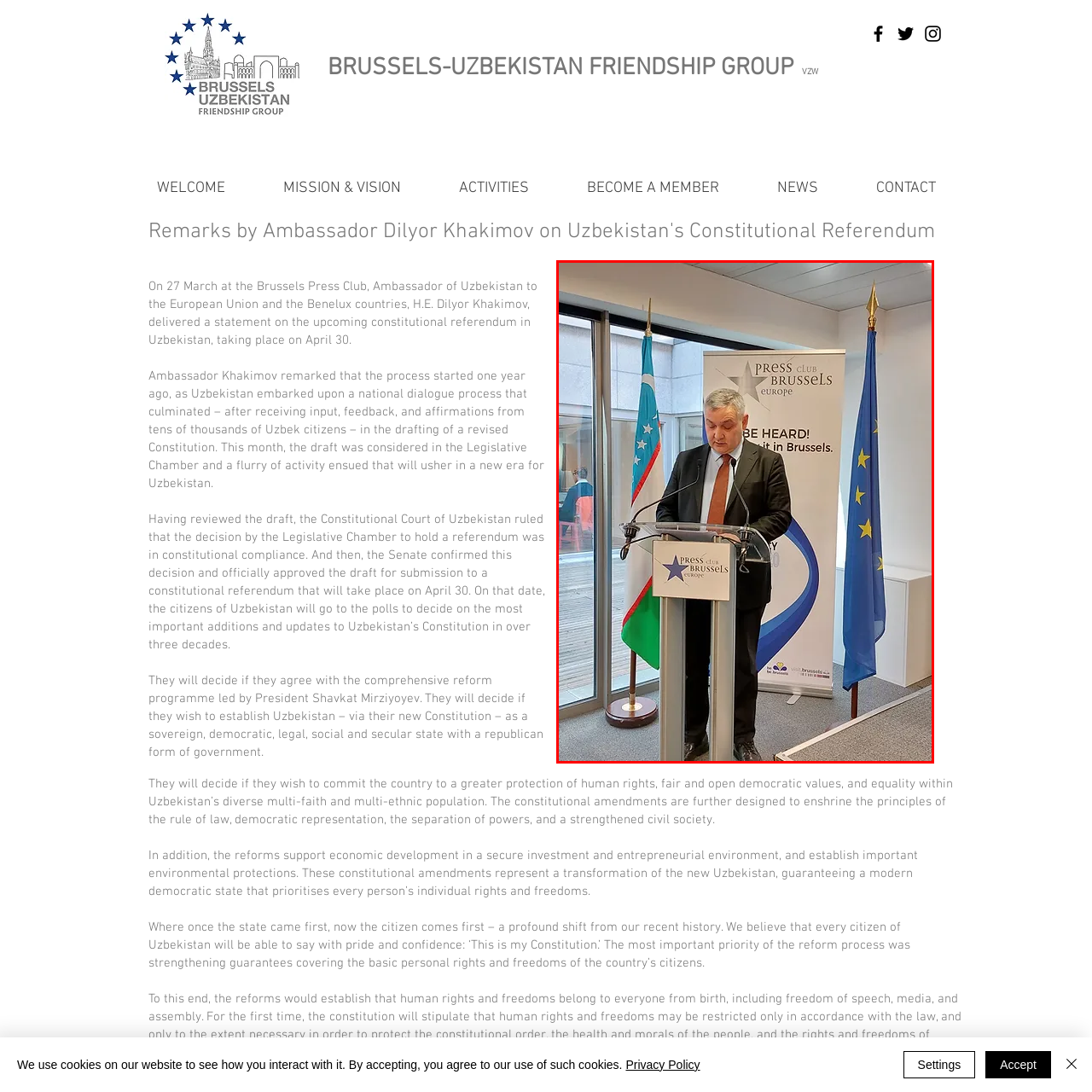Provide an in-depth caption for the image inside the red boundary.

The image captures a moment during a significant press briefing held at the Press Club Brussels, where an official, possibly an ambassador representing Uzbekistan, is addressing an audience. He is standing at a podium adorned with the emblem of the Press Club, which emphasizes the message "BE HEARD!," indicating the theme of engagement and transparency. 

In the background, the flags of Uzbekistan and the European Union are displayed prominently, symbolizing a connection between the two regions. The setting appears to be a modern conference room, well-lit and equipped for public engagement. This event is likely focused on discussing Uzbekistan's upcoming constitutional referendum, emphasizing democratic values and reforms as important topics.